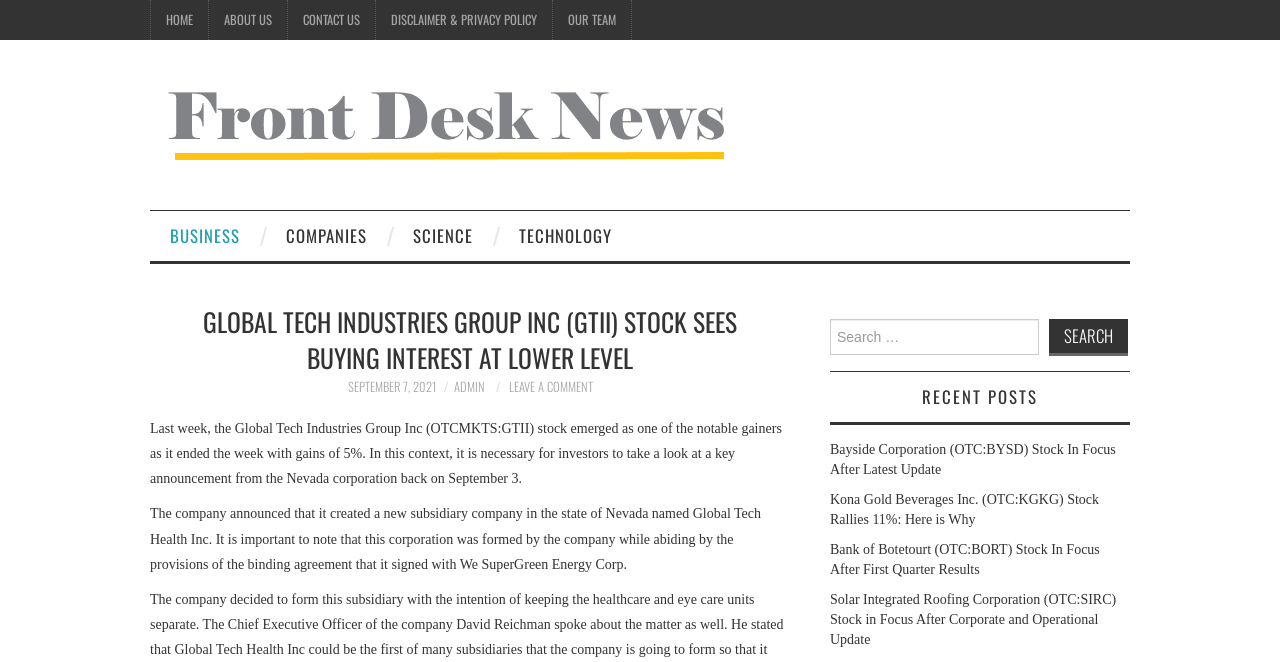Show the bounding box coordinates of the region that should be clicked to follow the instruction: "Check the RECENT POSTS section."

[0.648, 0.585, 0.883, 0.642]